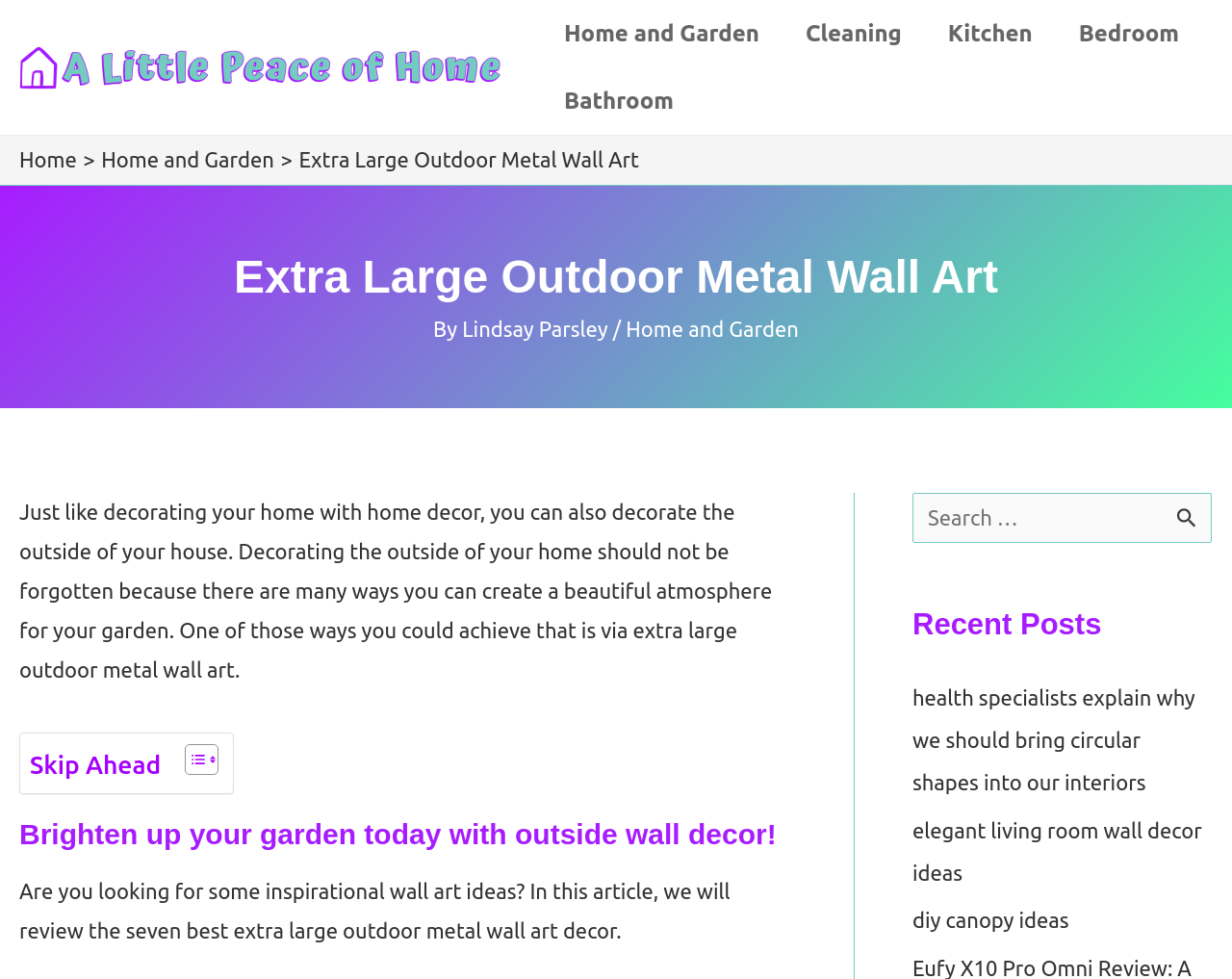Using the information in the image, give a detailed answer to the following question: What is the author of the current article?

The author of the current article can be found by looking at the text next to the 'By' keyword, which is 'Lindsay Parsley'.